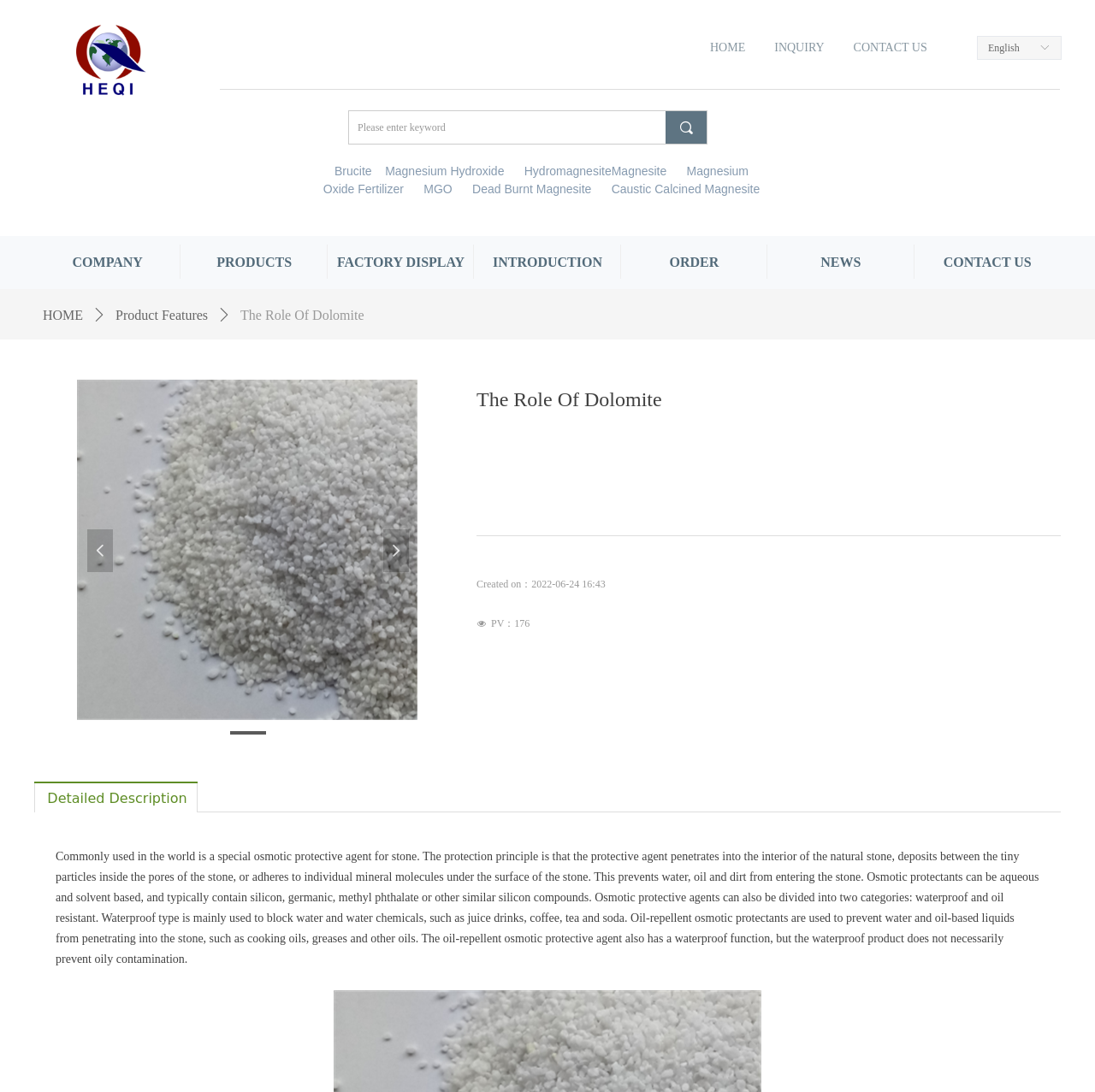Find the bounding box coordinates for the area that should be clicked to accomplish the instruction: "Click the CONTACT US link".

[0.779, 0.016, 0.847, 0.07]